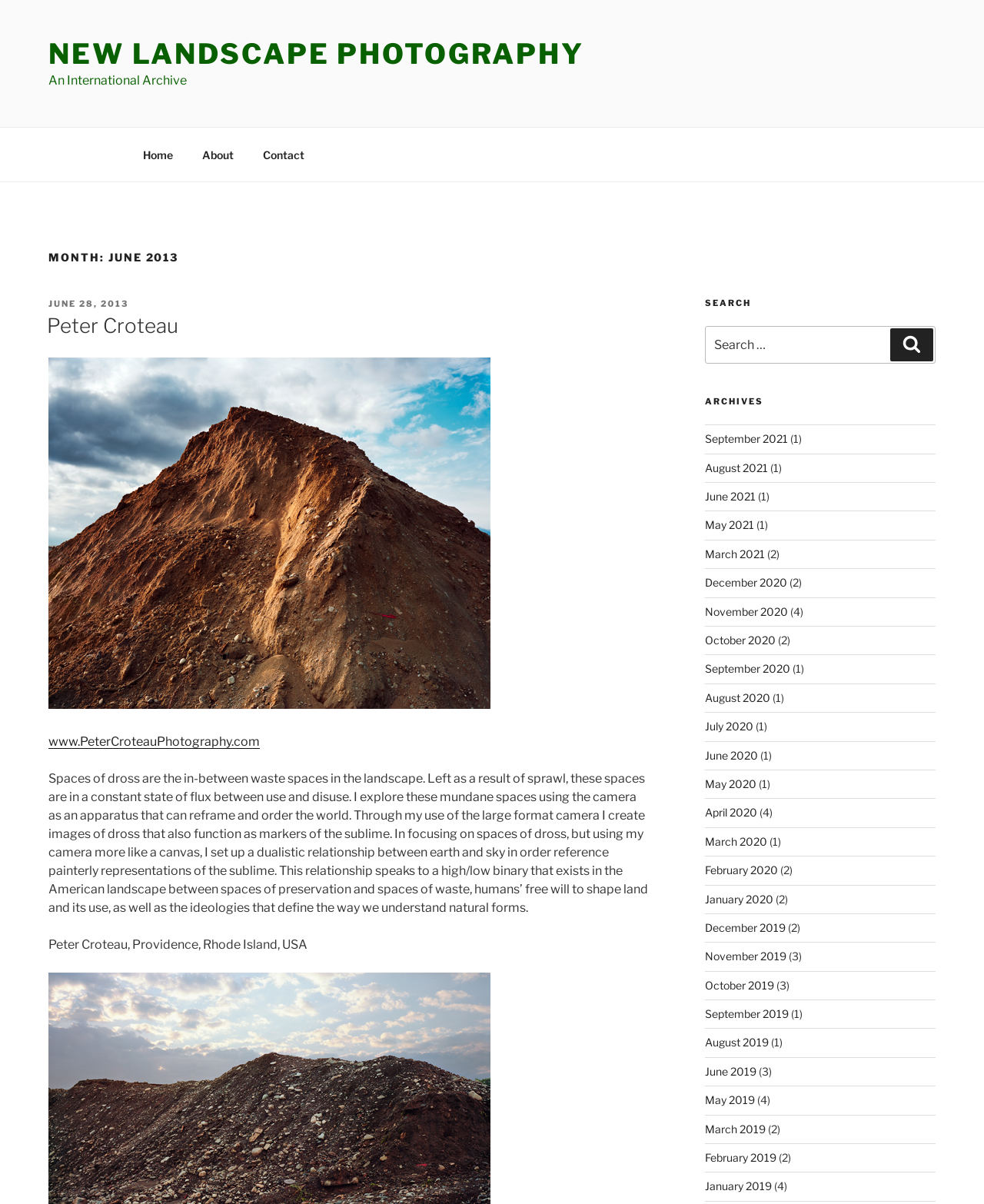Indicate the bounding box coordinates of the element that needs to be clicked to satisfy the following instruction: "Click on the 'Home' link". The coordinates should be four float numbers between 0 and 1, i.e., [left, top, right, bottom].

[0.131, 0.113, 0.189, 0.144]